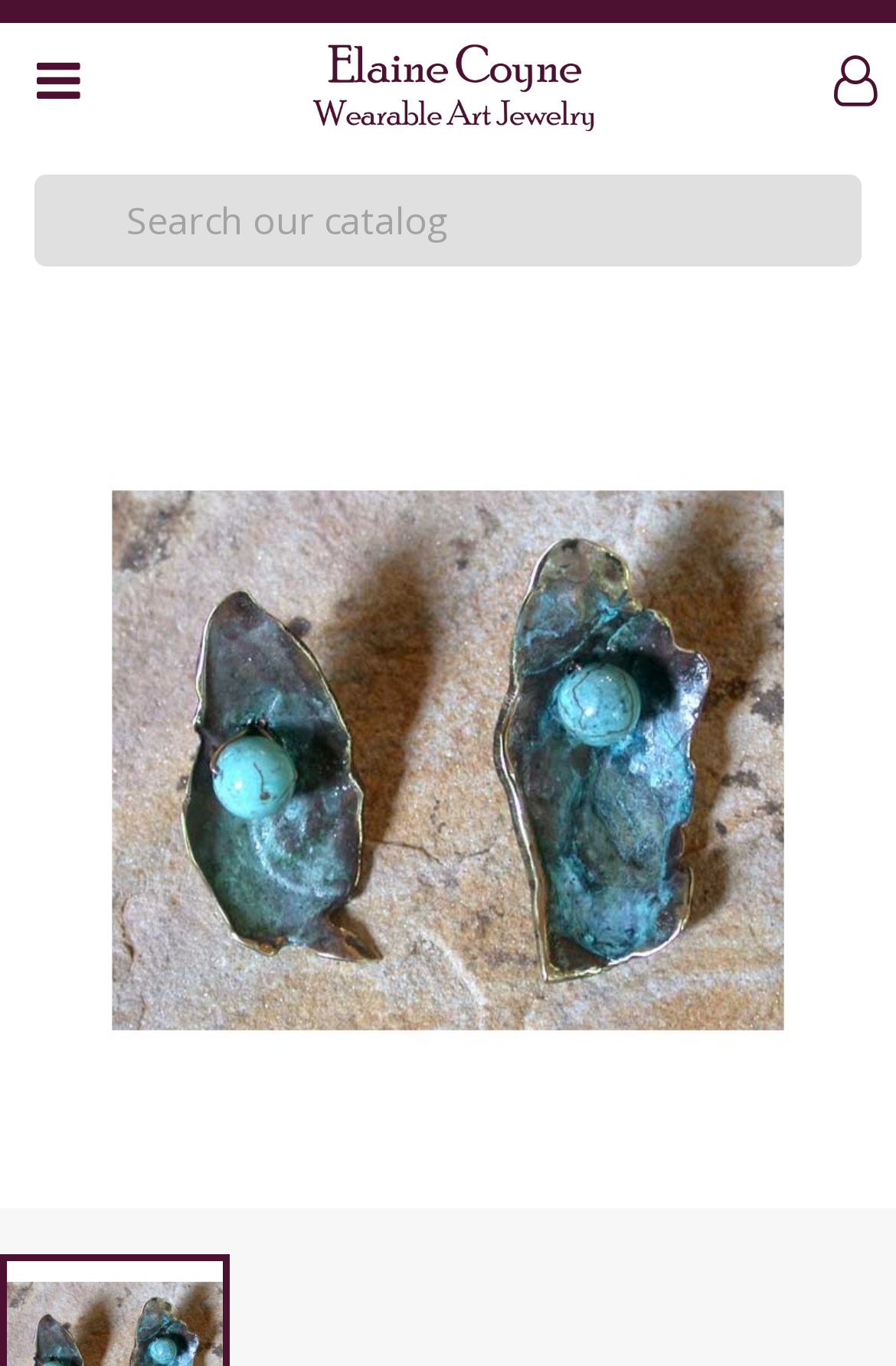What is the main product displayed on the webpage?
Make sure to answer the question with a detailed and comprehensive explanation.

The main product displayed on the webpage is a pair of earrings, as indicated by the image 'RSP310eCT' which takes up most of the webpage, and the meta description also mentions 'Patina Brass Rose Petal Earrings'.